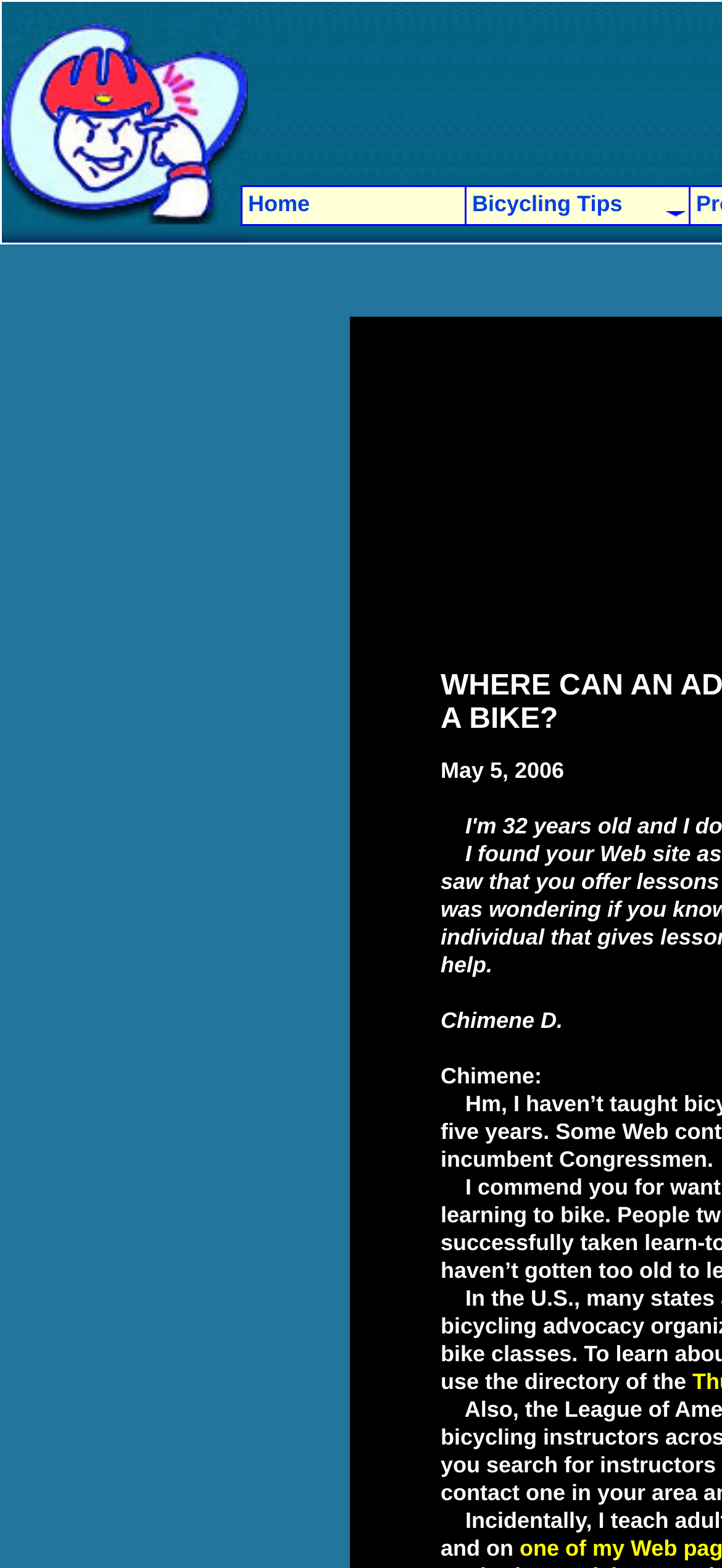What is the purpose of the image on the webpage?
Based on the image, give a one-word or short phrase answer.

Decoration